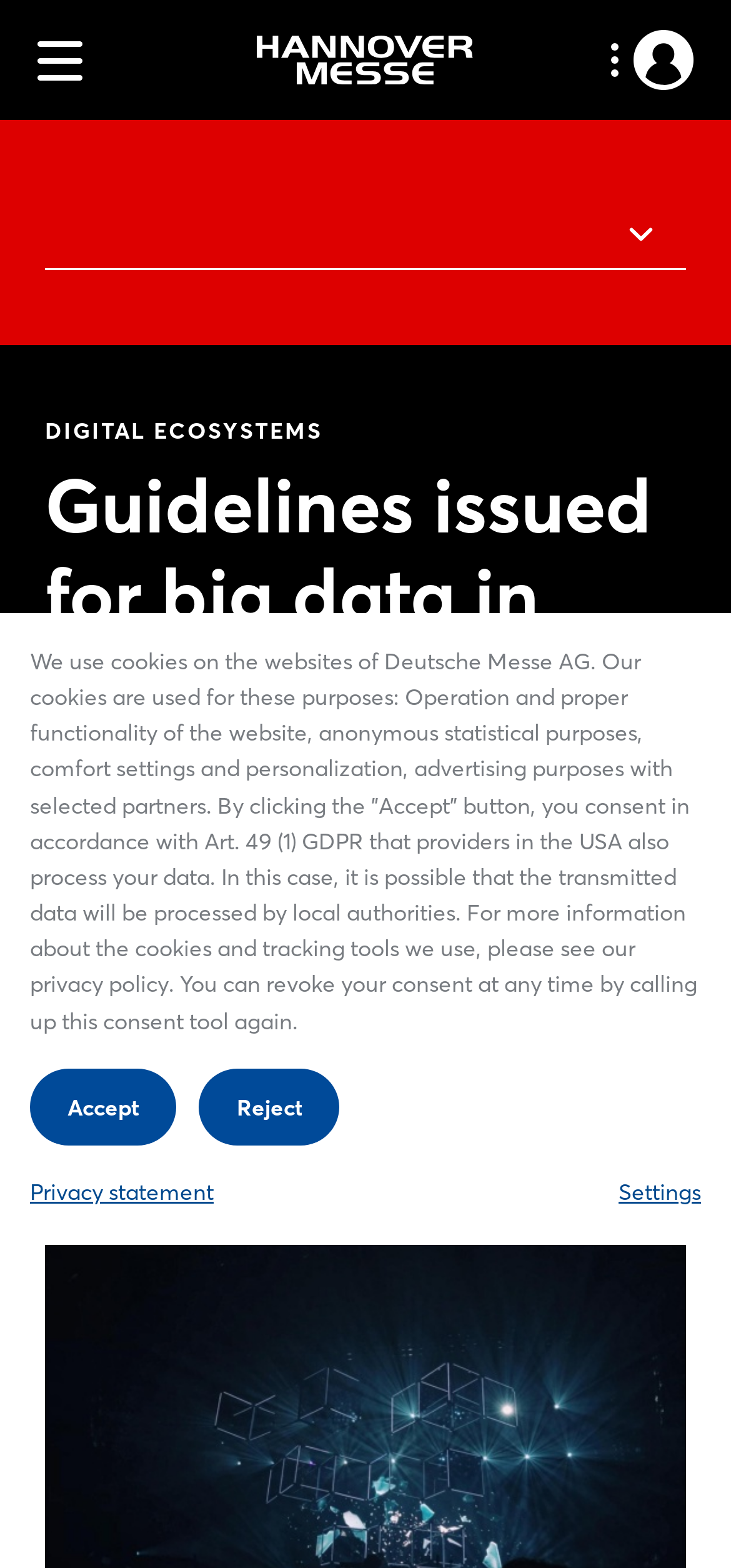What is the date of the article?
Examine the screenshot and reply with a single word or phrase.

7 Jan 2020